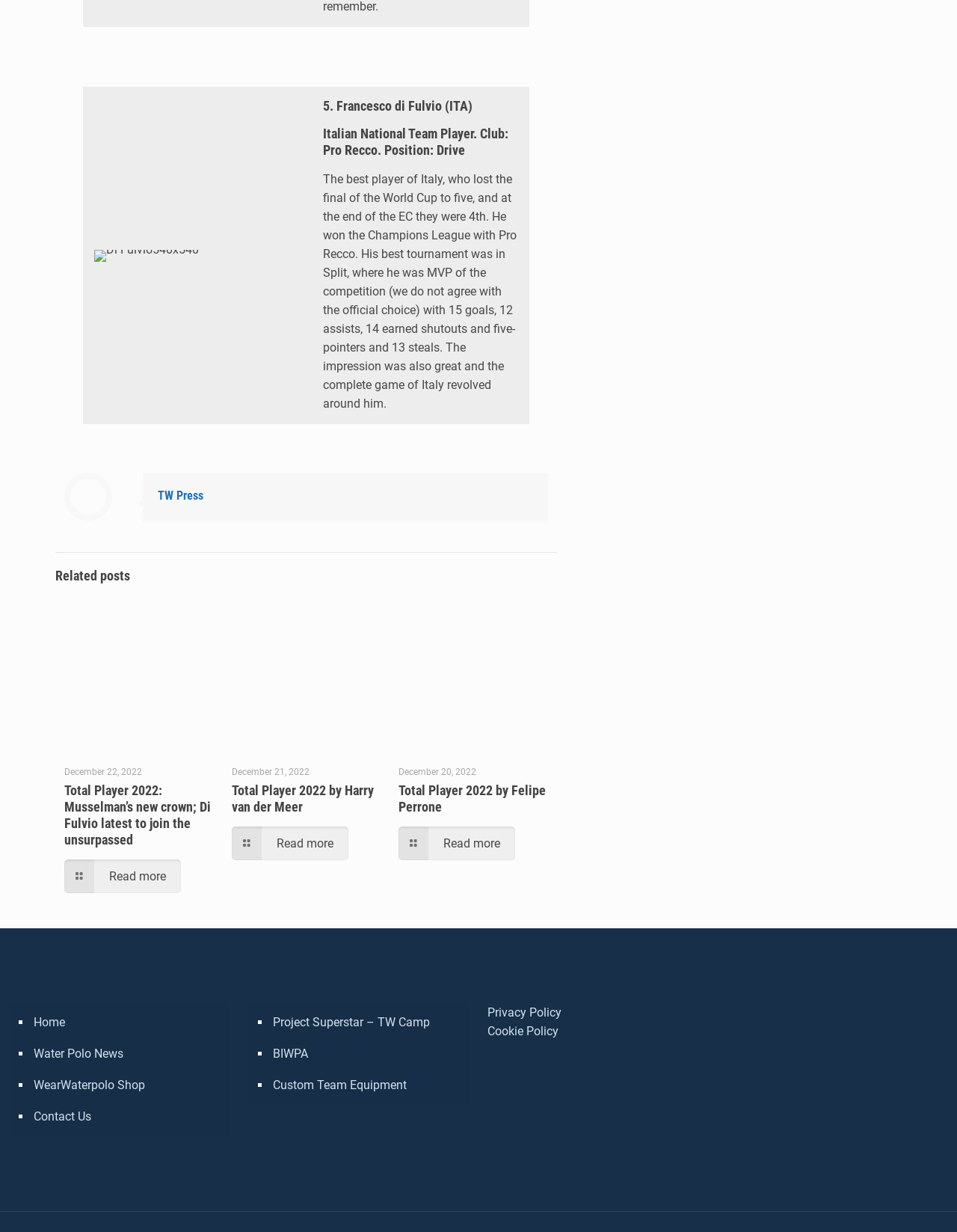Identify the bounding box of the UI component described as: "Water Polo News".

[0.033, 0.843, 0.233, 0.868]